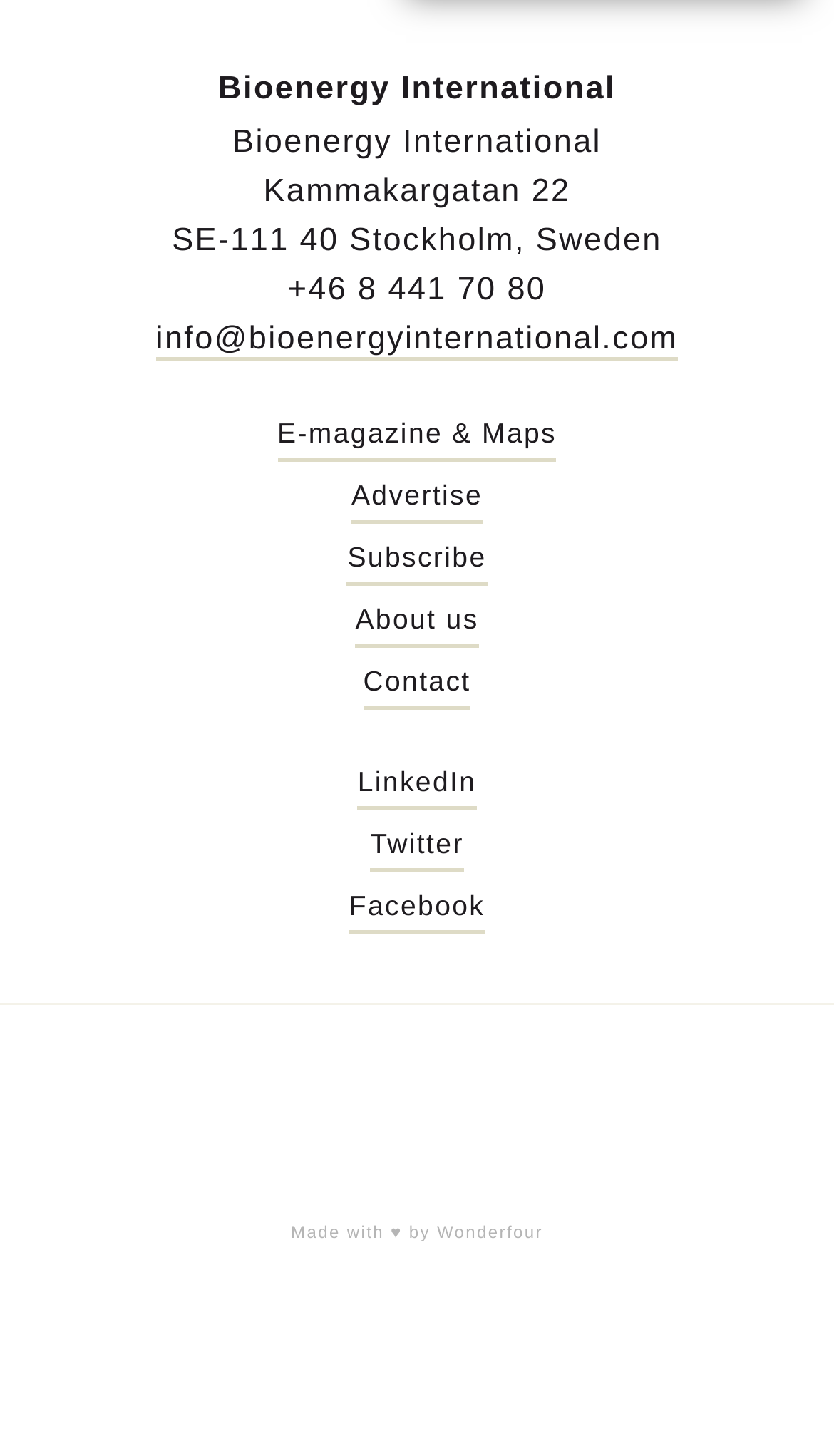Could you find the bounding box coordinates of the clickable area to complete this instruction: "Learn more about Svebio"?

[0.051, 0.712, 0.199, 0.796]